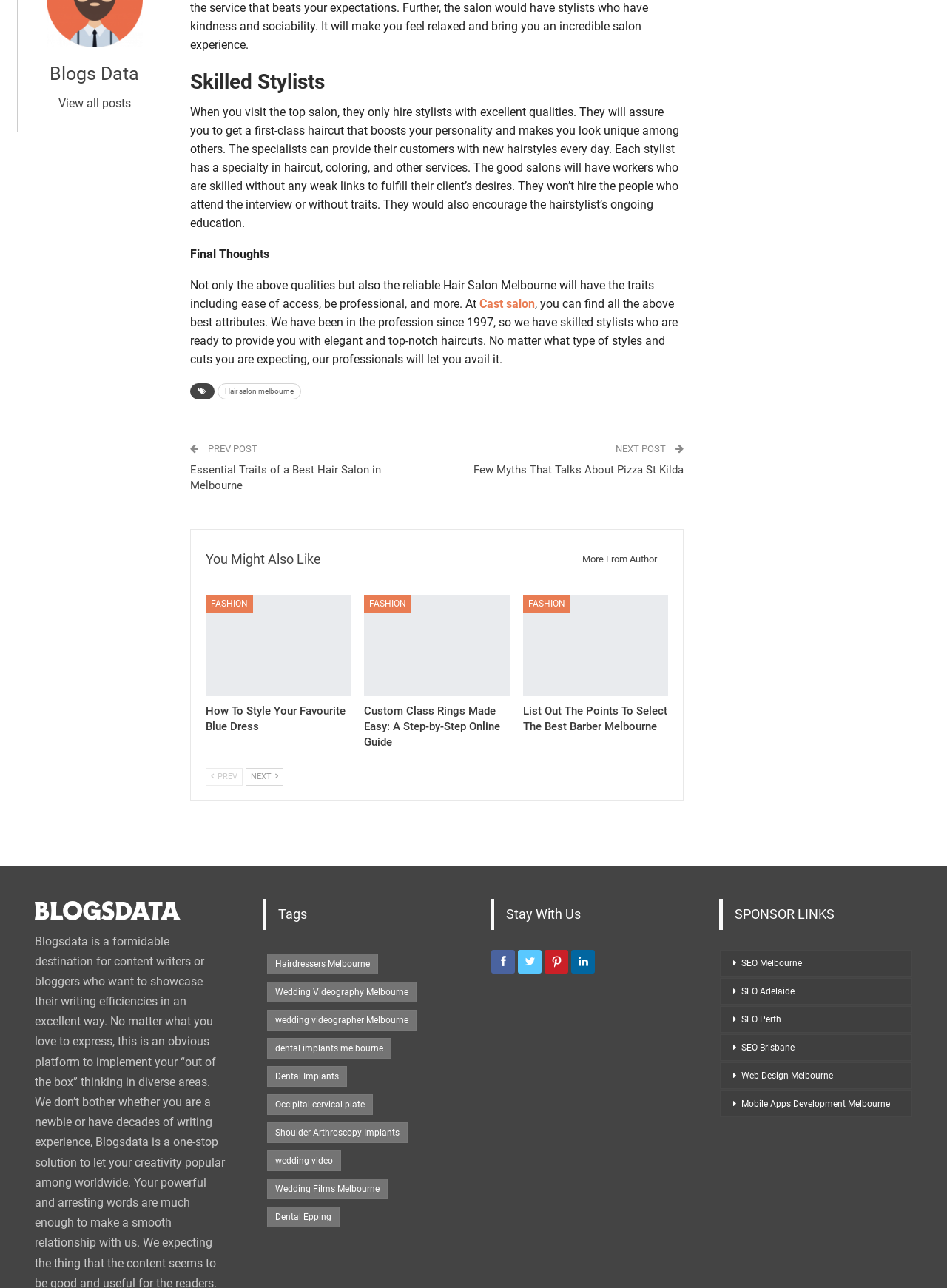Find the bounding box coordinates of the clickable area that will achieve the following instruction: "Learn about 'Custom Class Rings Made Easy: A Step-by-Step Online Guide'".

[0.385, 0.462, 0.538, 0.541]